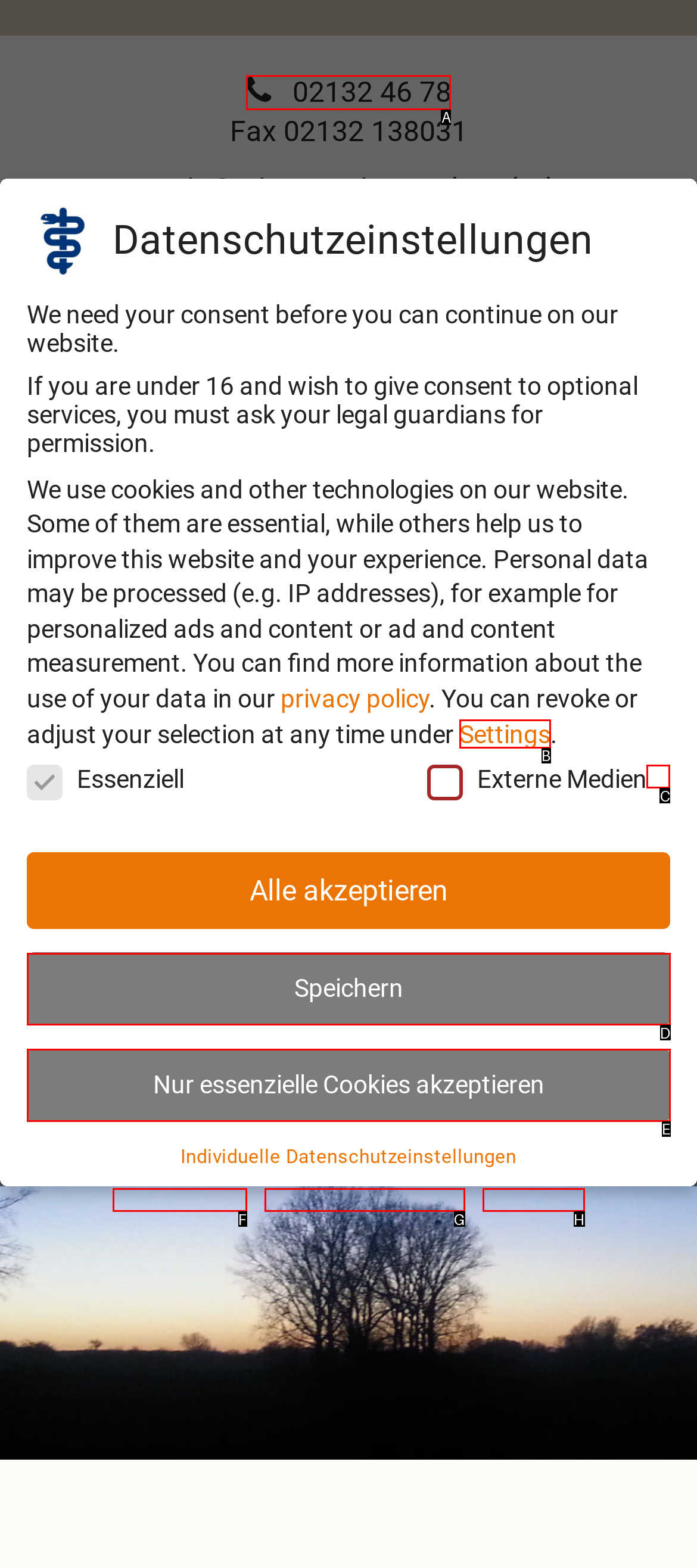Which lettered option should be clicked to achieve the task: Visit the fax page? Choose from the given choices.

A